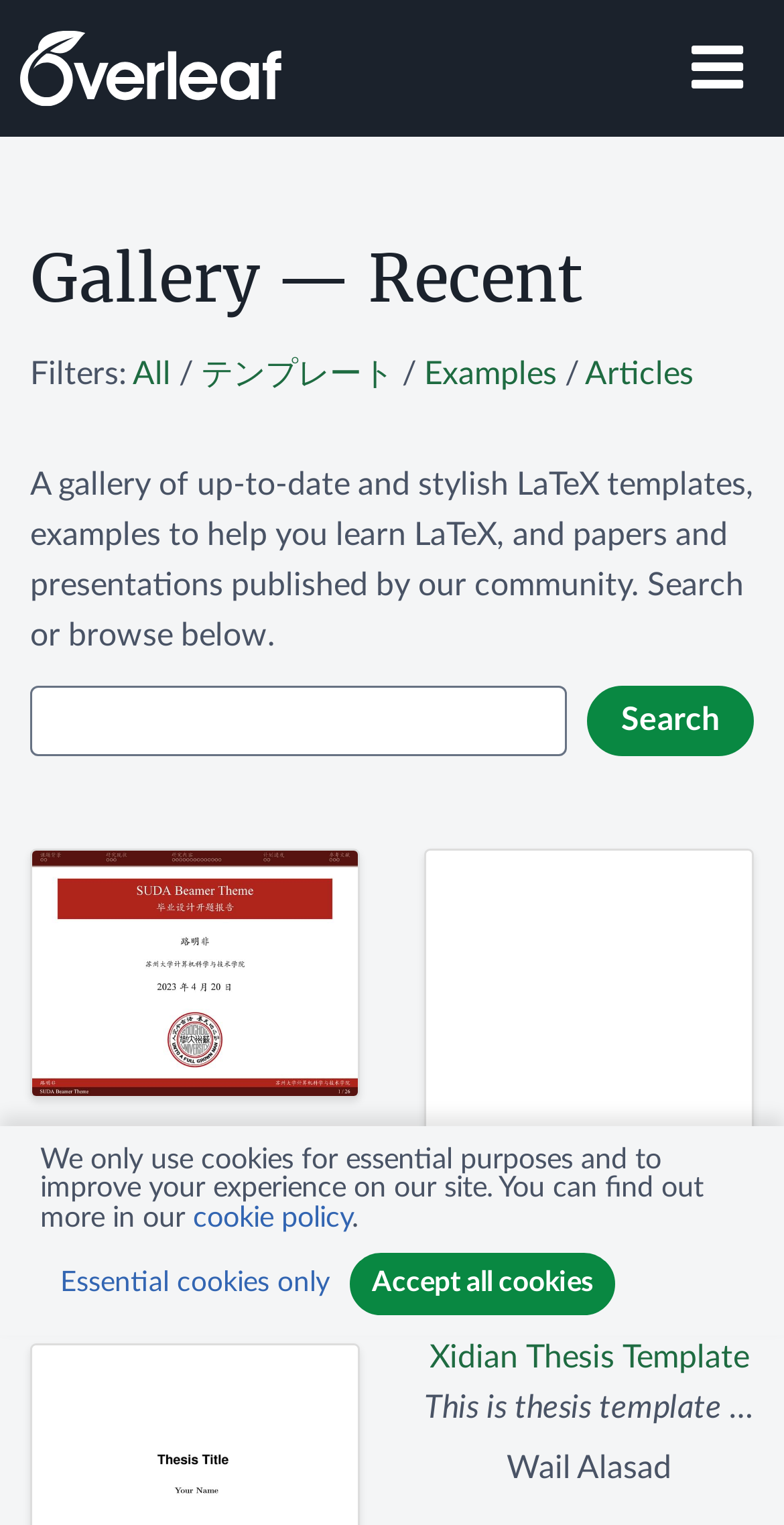Find the bounding box coordinates for the area that should be clicked to accomplish the instruction: "Search for LaTeX templates".

[0.038, 0.45, 0.962, 0.496]